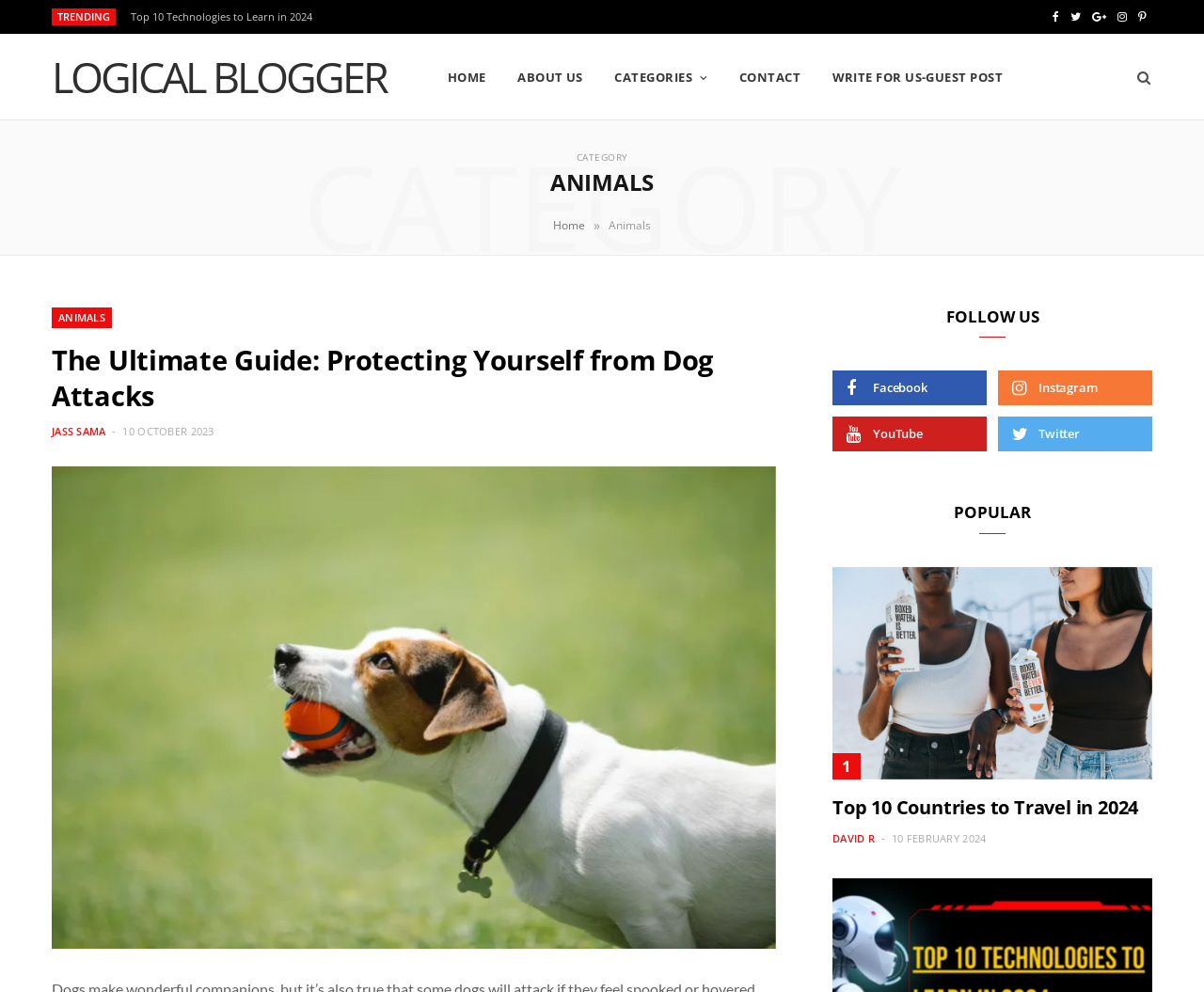Determine the bounding box coordinates for the clickable element to execute this instruction: "Click on the 'HOME' link". Provide the coordinates as four float numbers between 0 and 1, i.e., [left, top, right, bottom].

[0.36, 0.035, 0.415, 0.12]